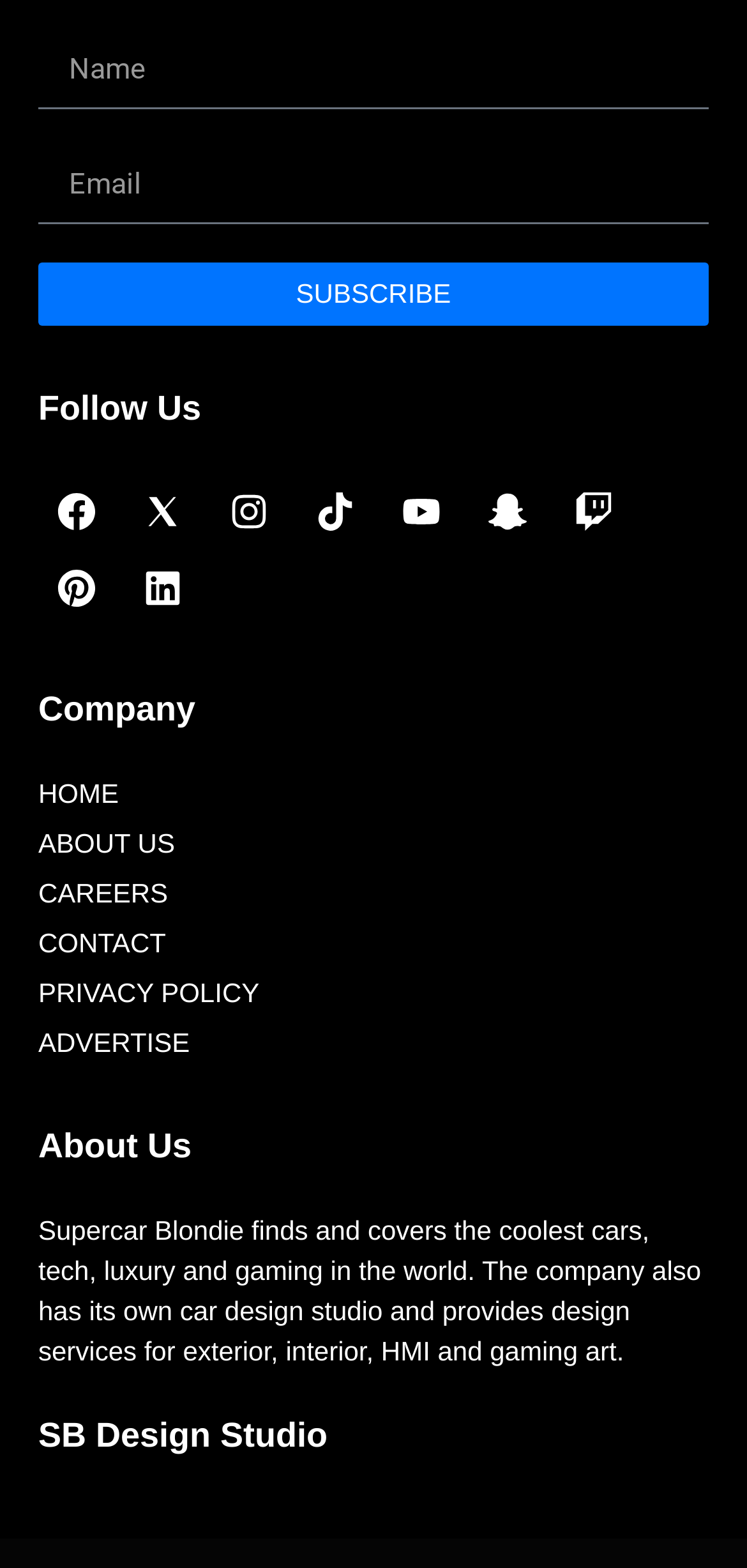Could you please study the image and provide a detailed answer to the question:
How many social media links are available?

There are 8 social media links available, including Facebook, Instagram, Tiktok, Youtube, Snapchat, Twitch, Pinterest, and Linkedin.